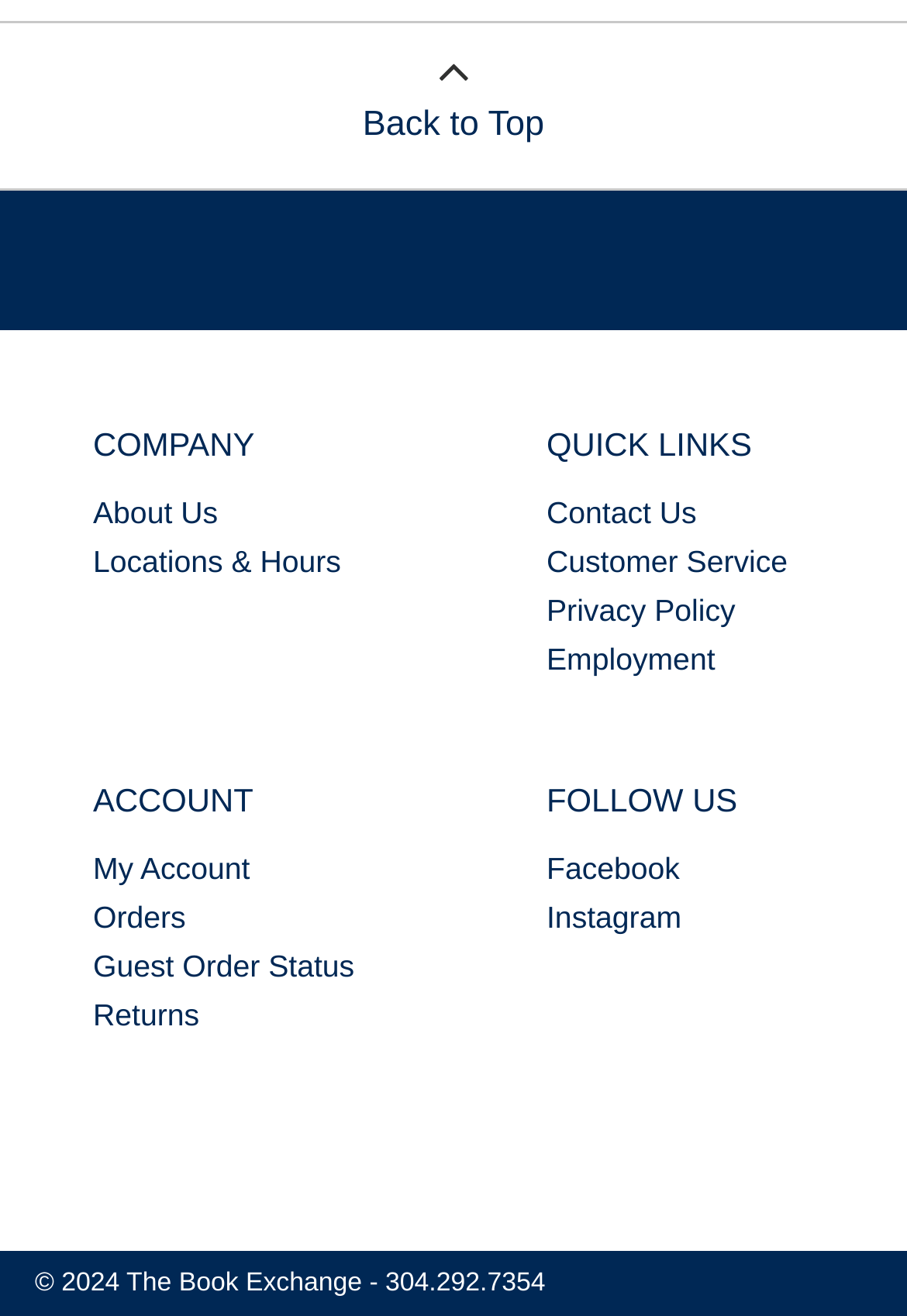Refer to the image and offer a detailed explanation in response to the question: What is the company name?

The company name can be found at the bottom of the webpage, in the copyright section, which states '© 2024 The Book Exchange - 304.292.7354'.